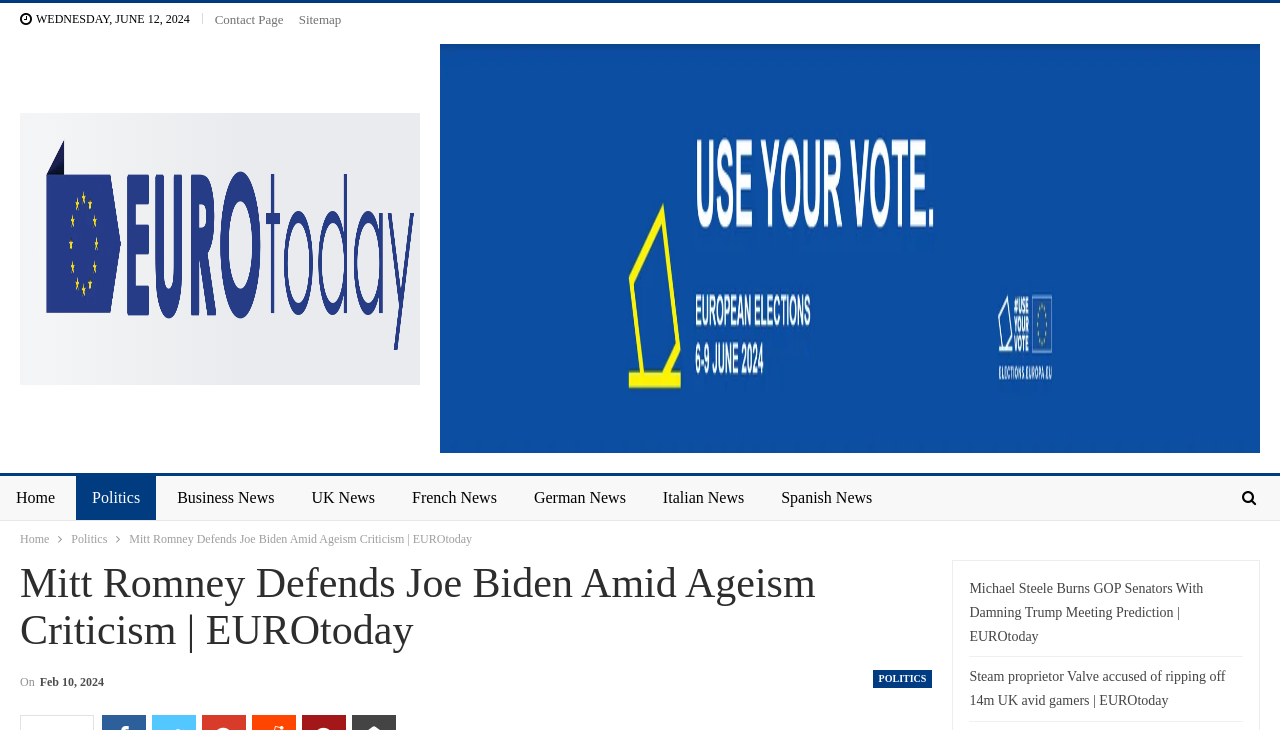Based on the image, give a detailed response to the question: How many news categories are listed at the bottom of the webpage?

I counted the number of link elements at the bottom of the webpage, starting from 'Home' and ending at 'Spanish News', and found that there are 7 news categories listed.